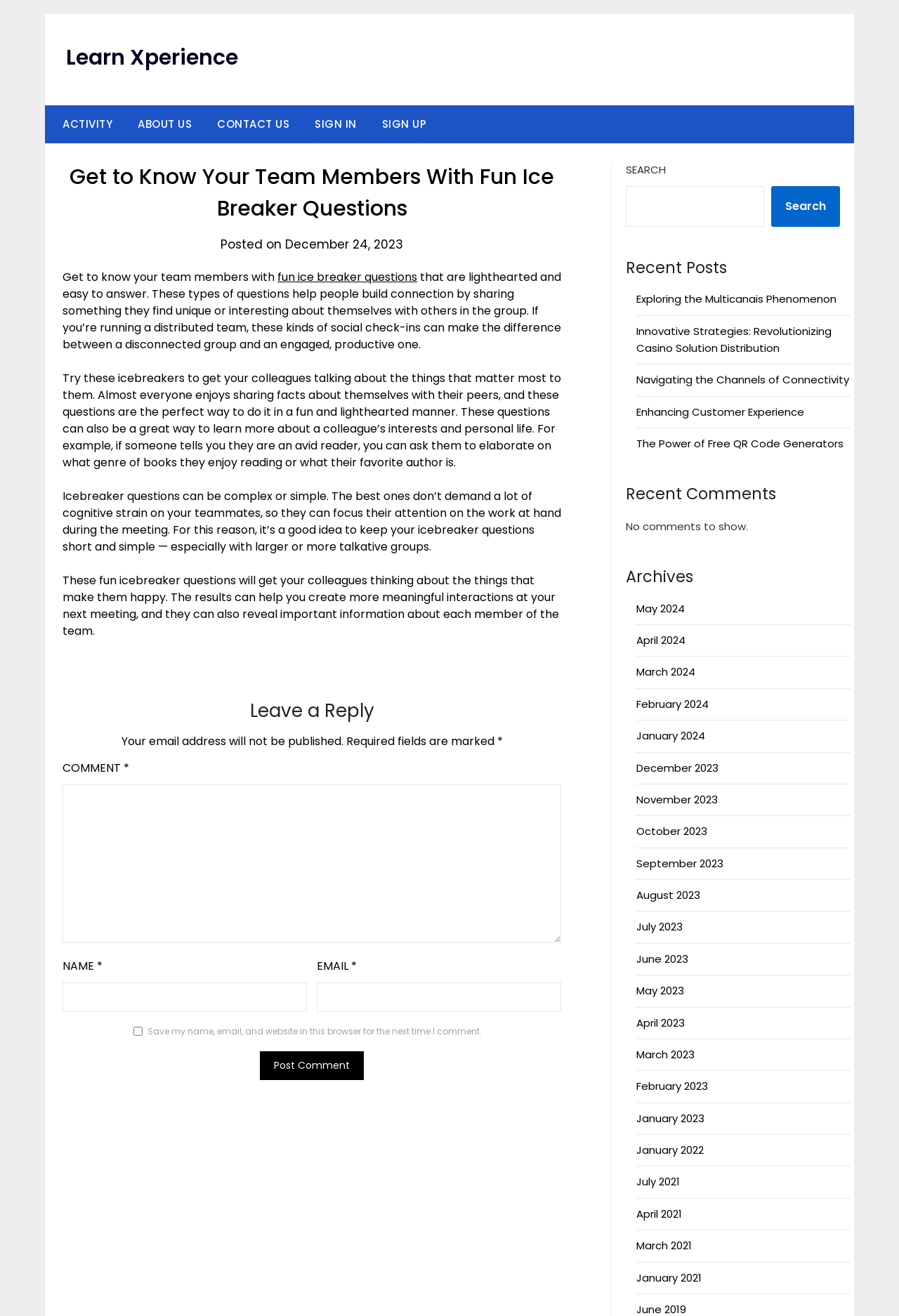Identify the bounding box coordinates of the region that needs to be clicked to carry out this instruction: "Click on the 'Learn Xperience' link". Provide these coordinates as four float numbers ranging from 0 to 1, i.e., [left, top, right, bottom].

[0.073, 0.033, 0.265, 0.055]